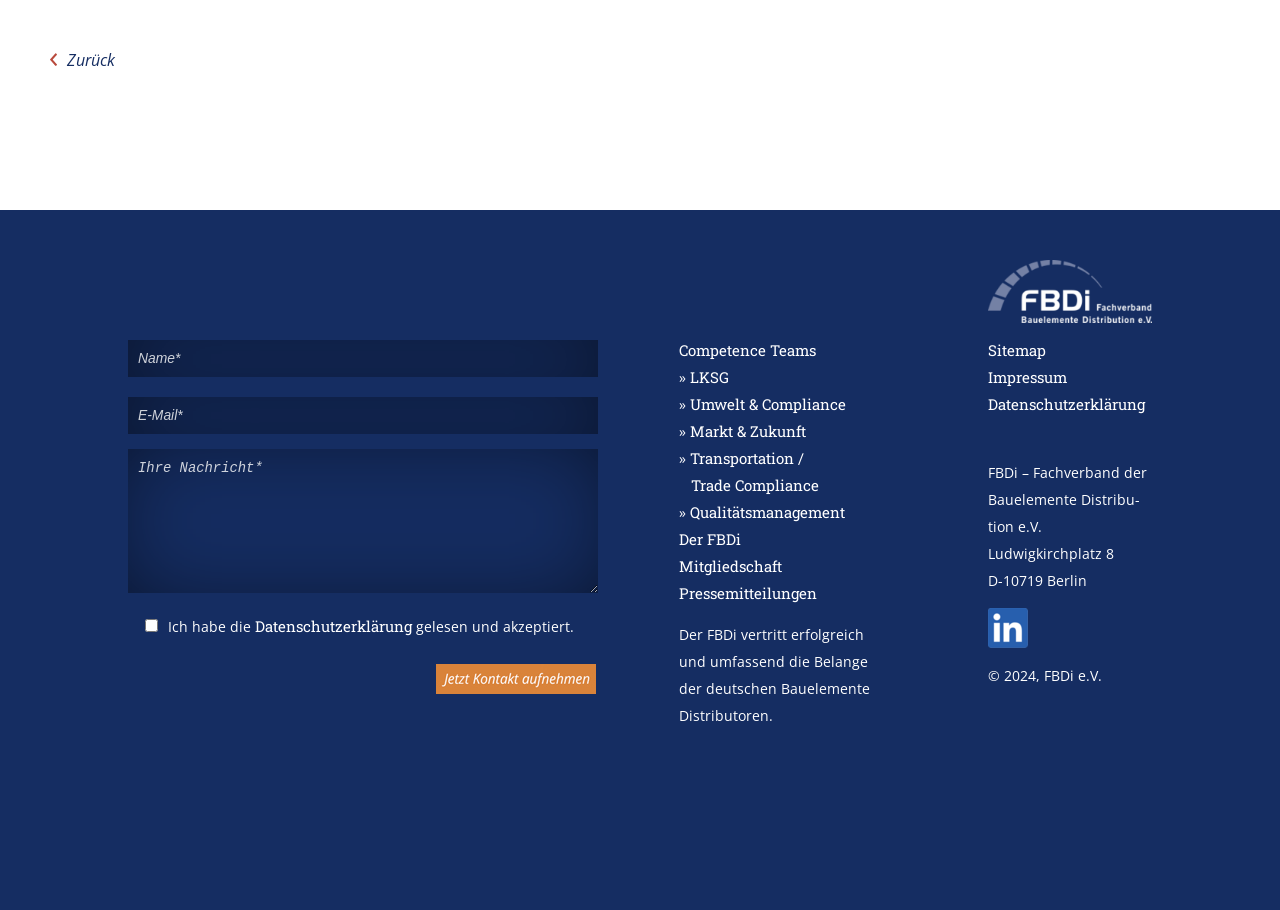Please provide the bounding box coordinates for the element that needs to be clicked to perform the following instruction: "Enter your information". The coordinates should be given as four float numbers between 0 and 1, i.e., [left, top, right, bottom].

[0.1, 0.374, 0.468, 0.414]